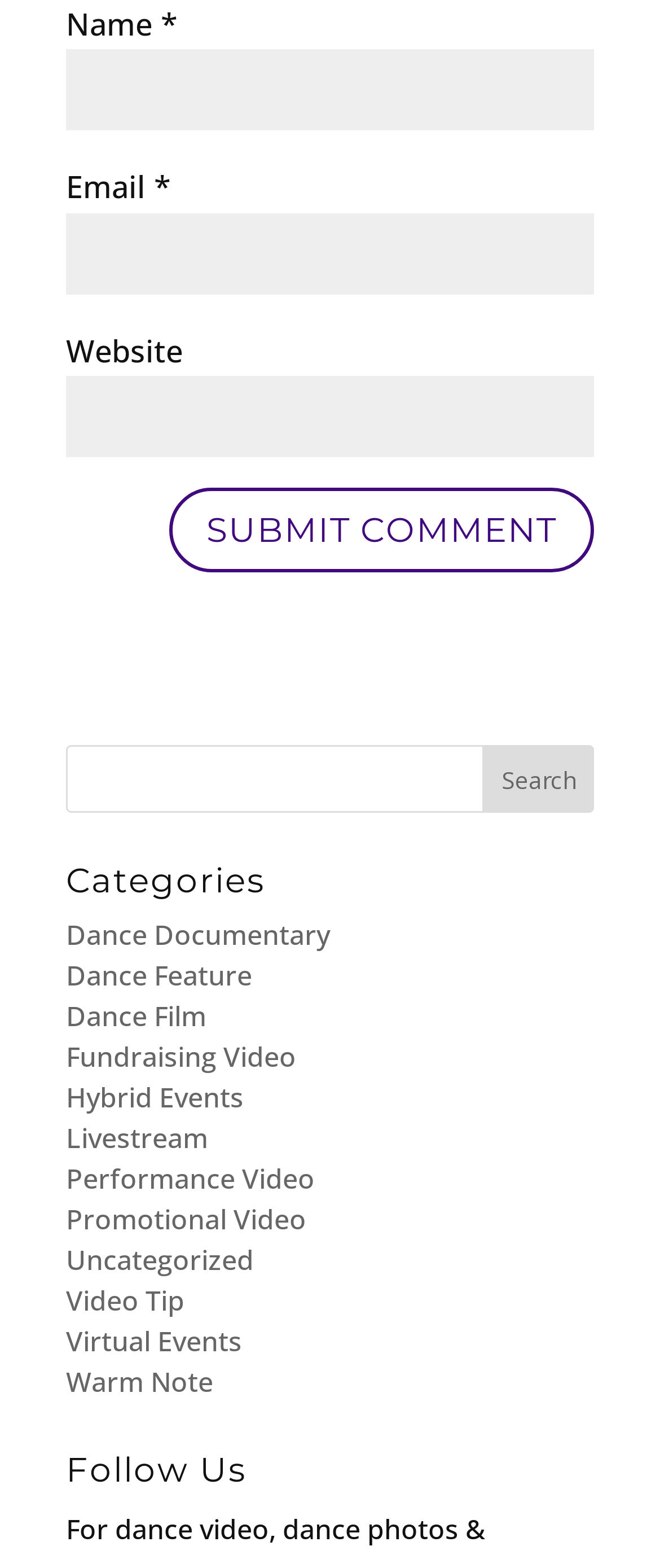Provide a short, one-word or phrase answer to the question below:
What is the purpose of the button with the text 'SUBMIT COMMENT'?

To submit a comment